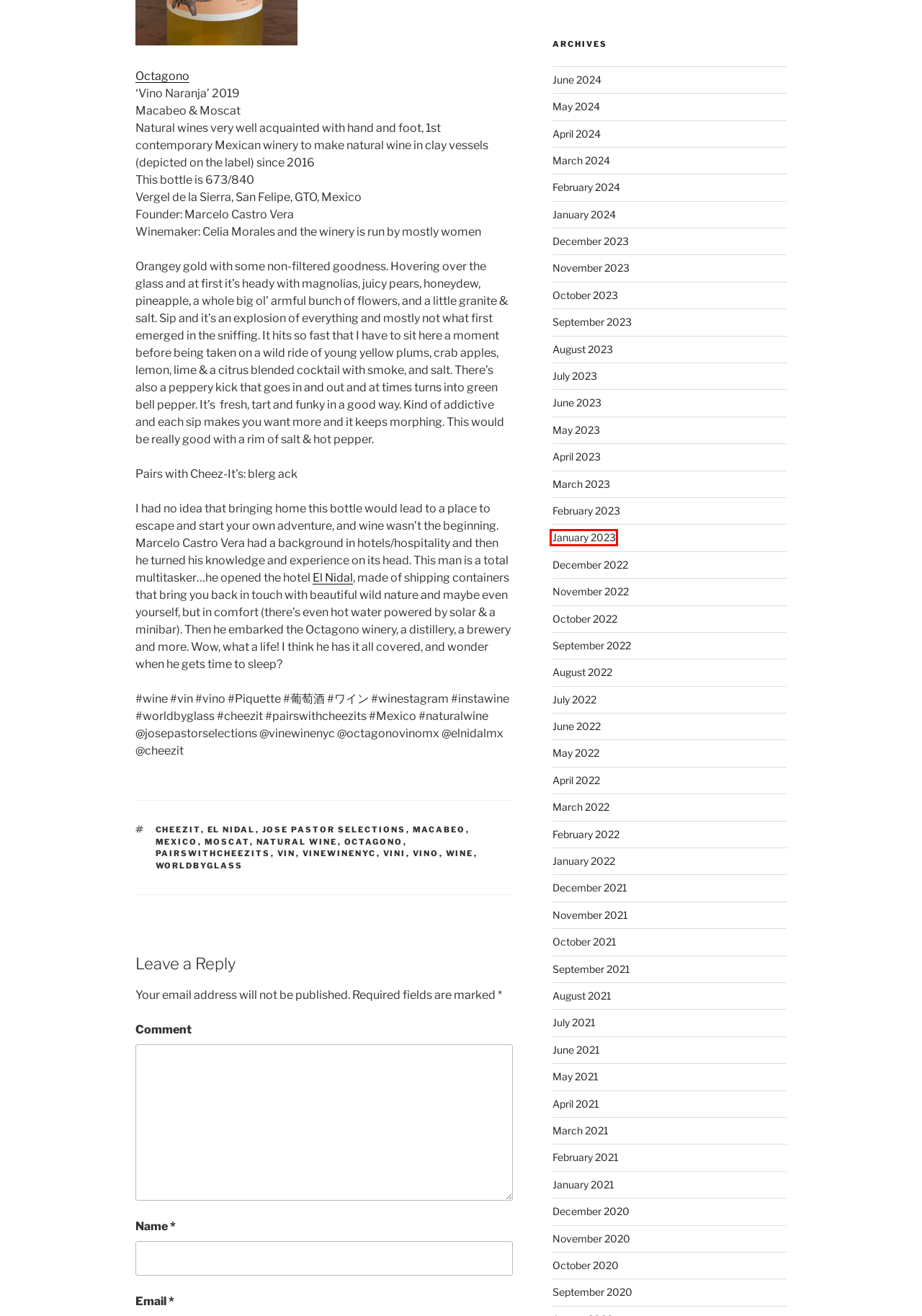A screenshot of a webpage is given, marked with a red bounding box around a UI element. Please select the most appropriate webpage description that fits the new page after clicking the highlighted element. Here are the candidates:
A. July, 2021 | World By Glass
B. March, 2023 | World By Glass
C. January, 2023 | World By Glass
D. March, 2022 | World By Glass
E. January, 2024 | World By Glass
F. February, 2022 | World By Glass
G. March, 2021 | World By Glass
H. June, 2023 | World By Glass

C